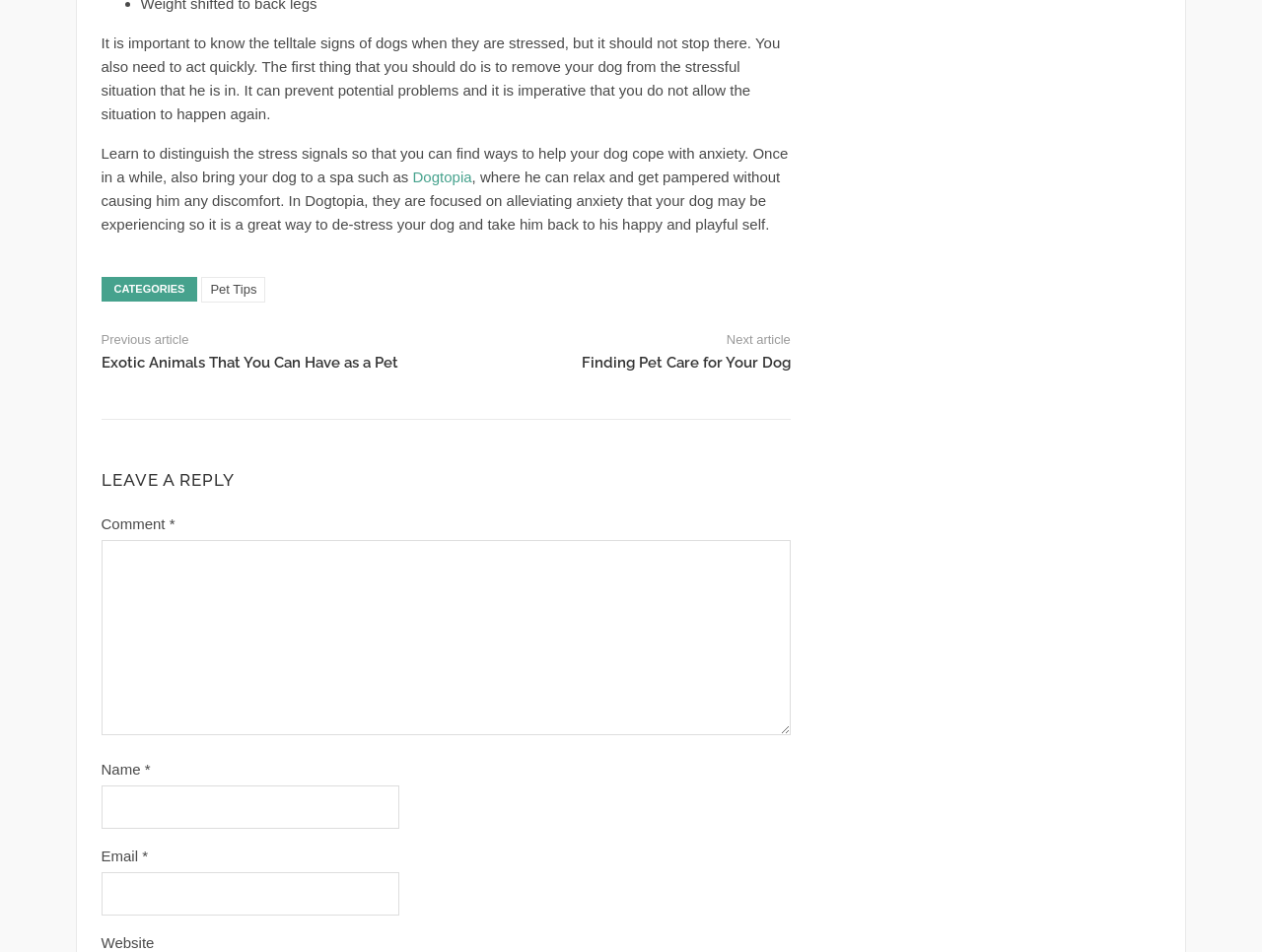What is the first step to help a stressed dog?
Using the details from the image, give an elaborate explanation to answer the question.

According to the text, the first thing to do when a dog is stressed is to remove it from the stressful situation it is in, which can prevent potential problems and ensure the situation does not happen again.